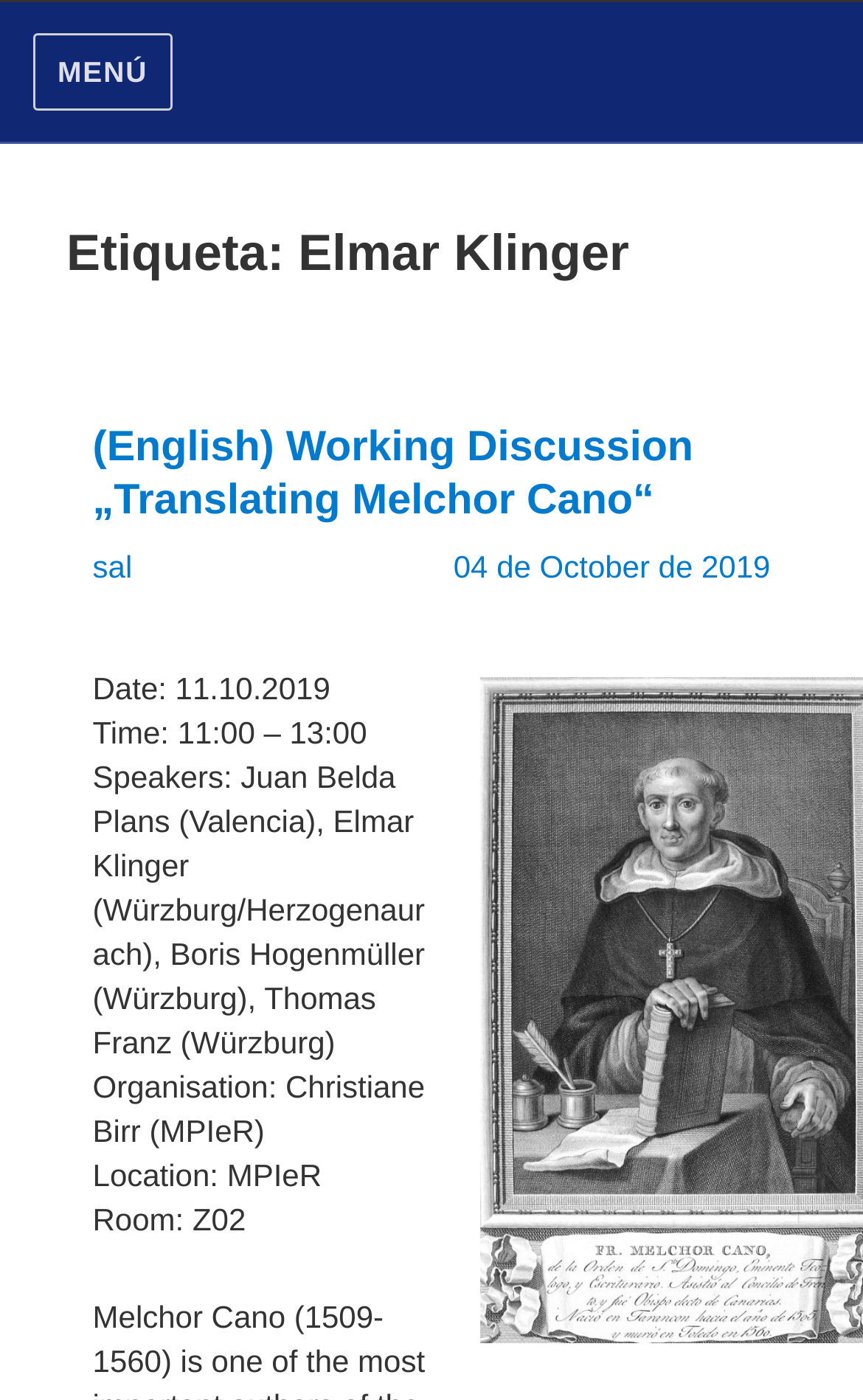Provide a single word or phrase answer to the question: 
What is the title of the event?

Working Discussion